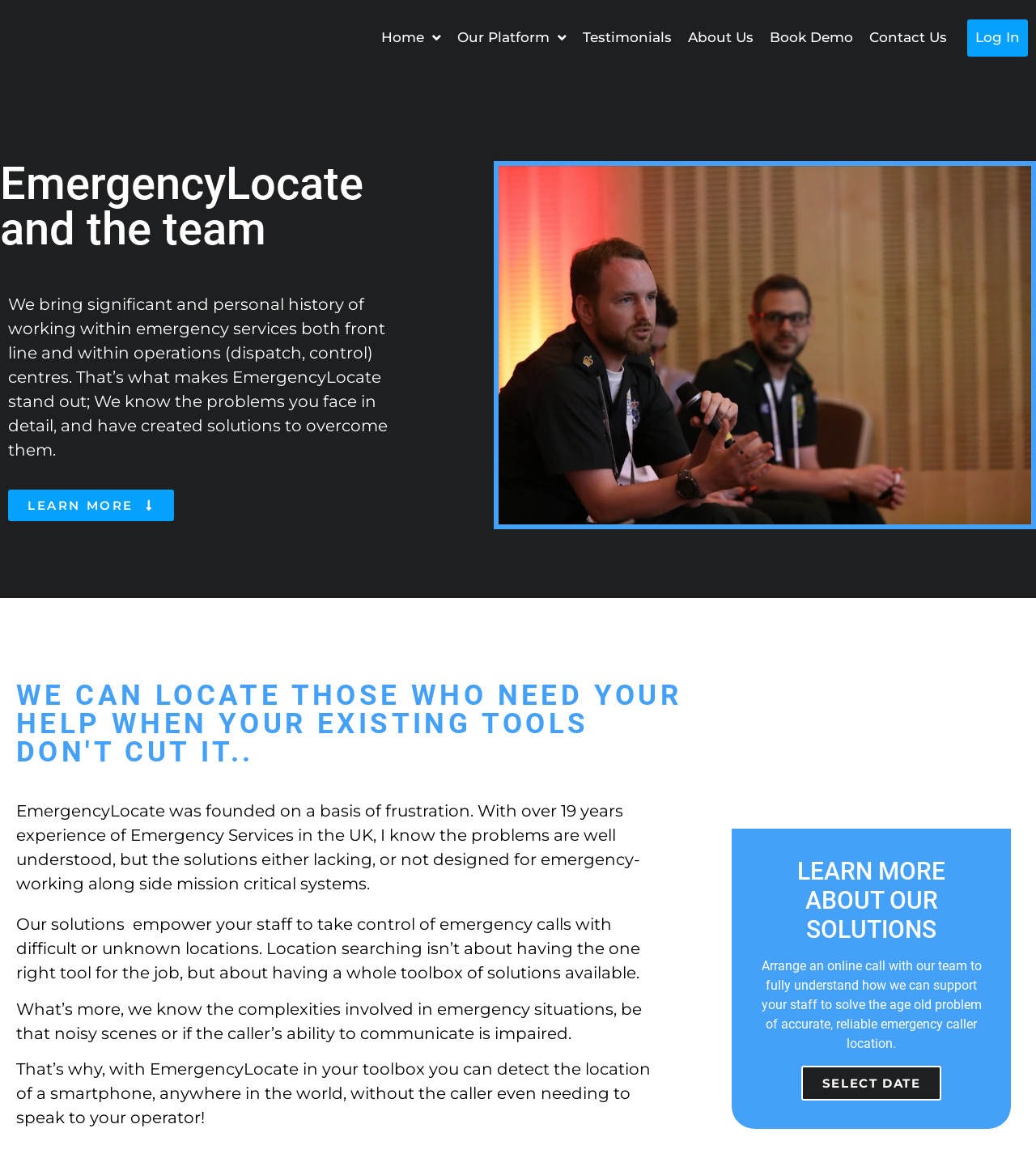What is the main heading of this webpage? Please extract and provide it.

EmergencyLocate and the team